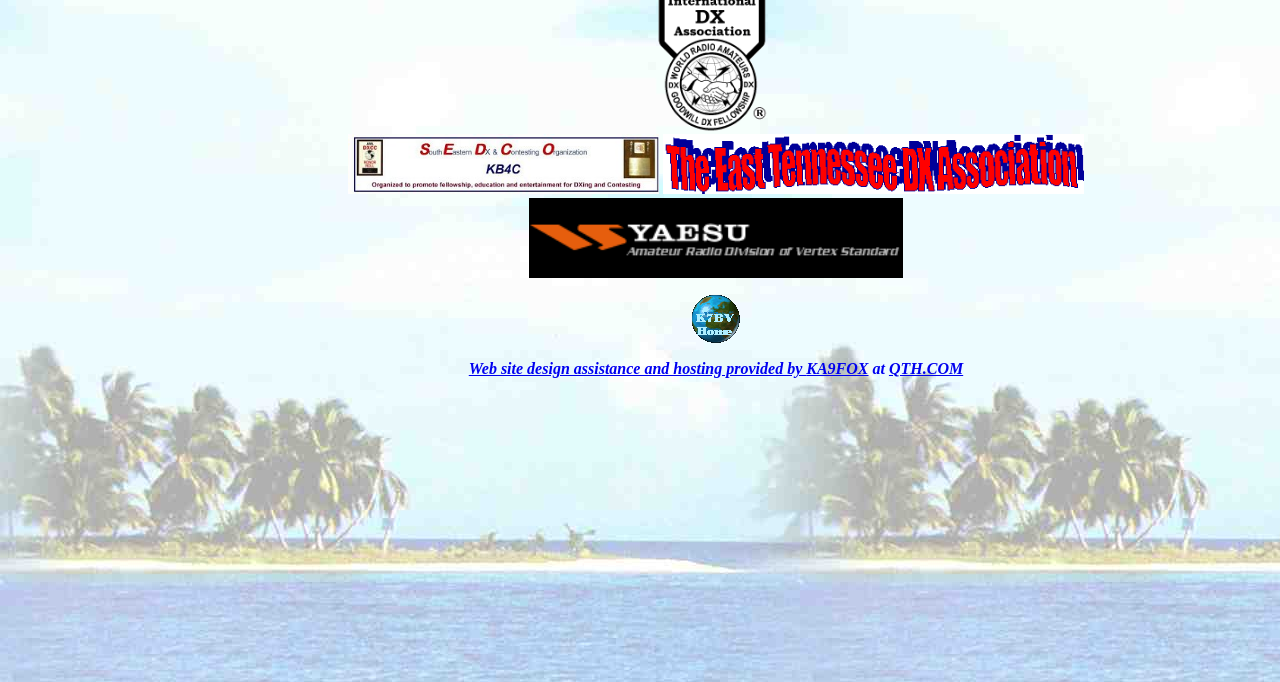What is the purpose of the links at the top?
Identify the answer in the screenshot and reply with a single word or phrase.

Navigation